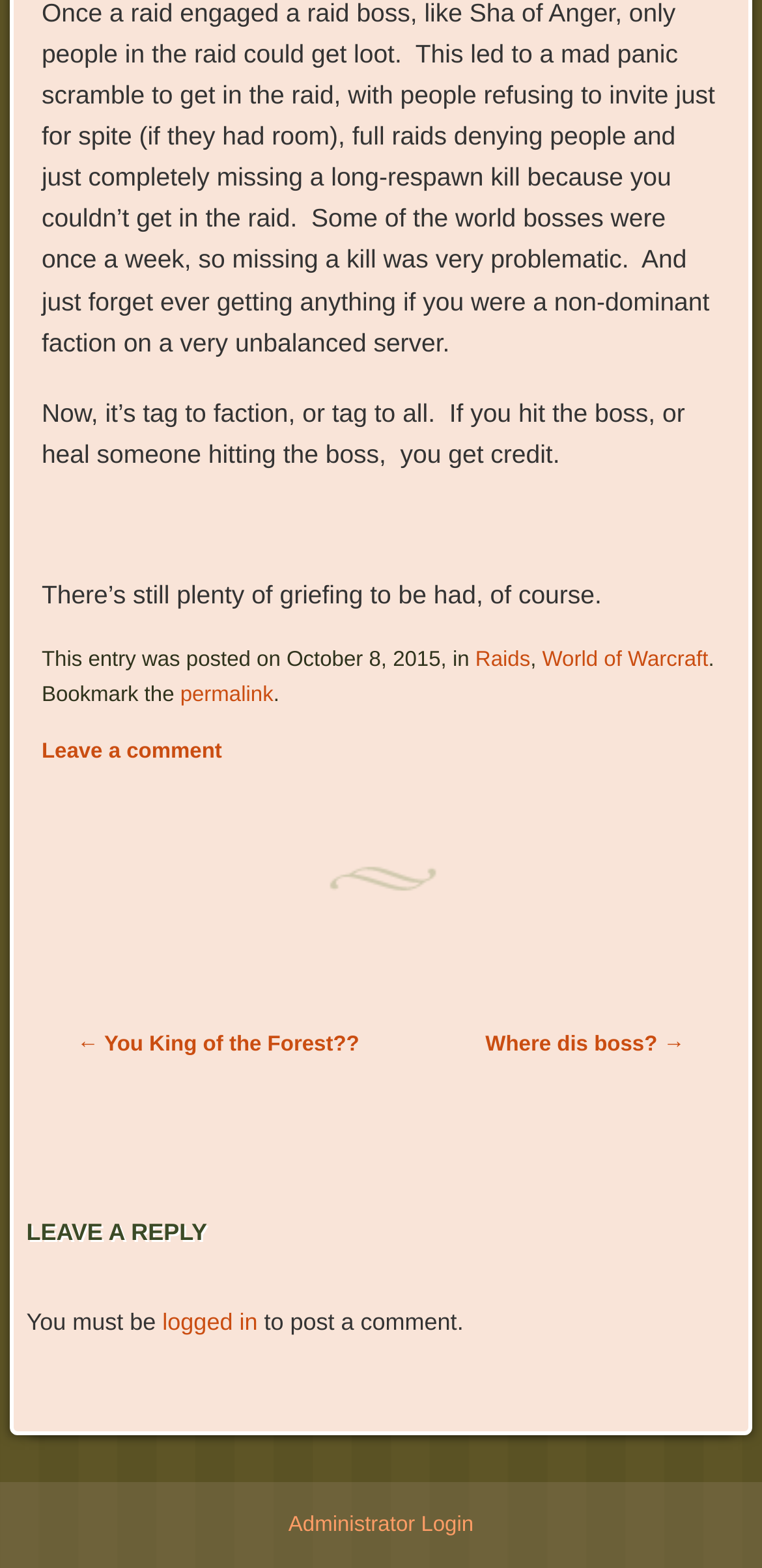What is the administrator's login option?
Deliver a detailed and extensive answer to the question.

The link 'Administrator Login' in the content info section suggests that it is an option for administrators to log in to the website.